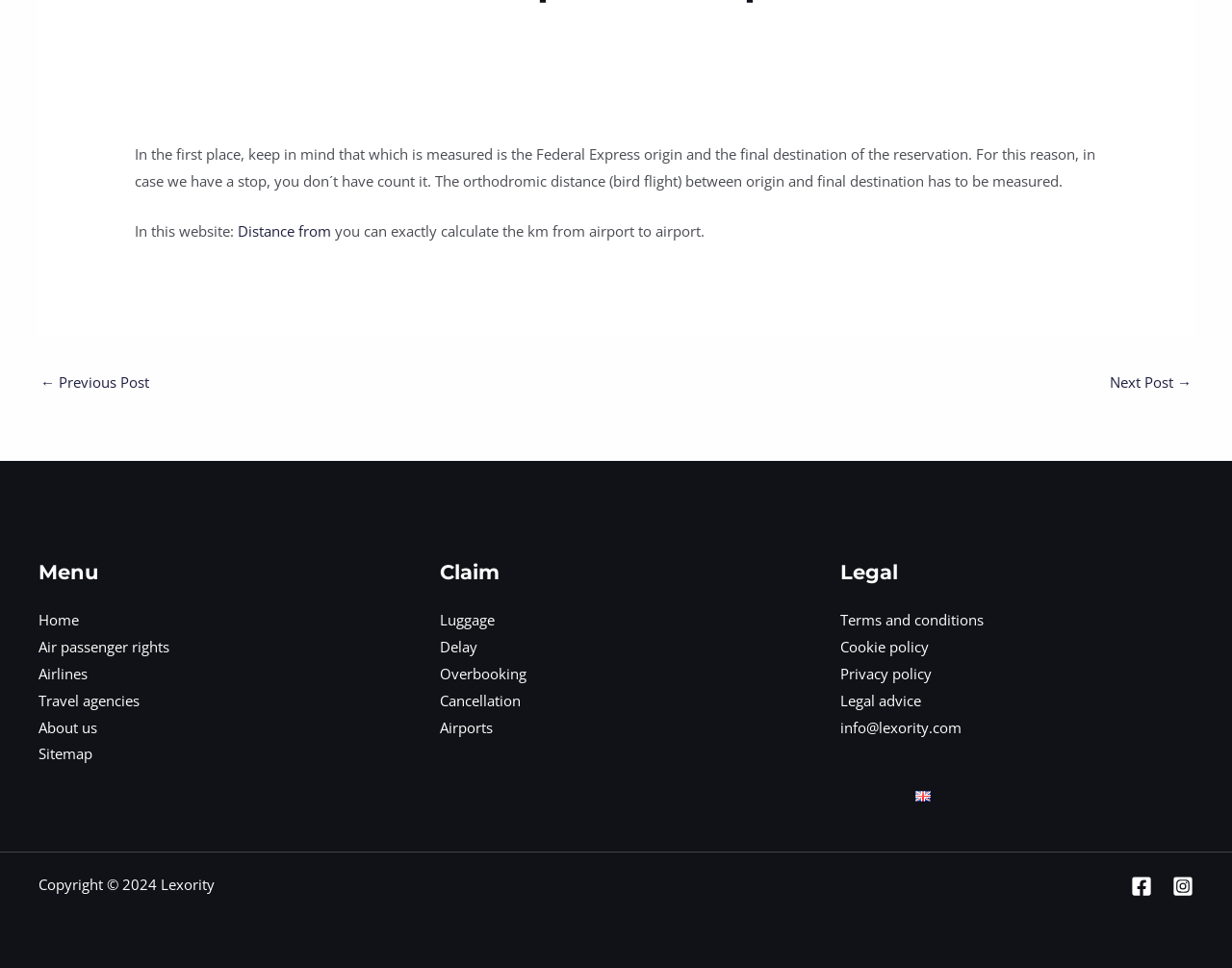Determine the bounding box coordinates of the UI element described below. Use the format (top-left x, top-left y, bottom-right x, bottom-right y) with floating point numbers between 0 and 1: Air passenger rights

[0.031, 0.658, 0.138, 0.678]